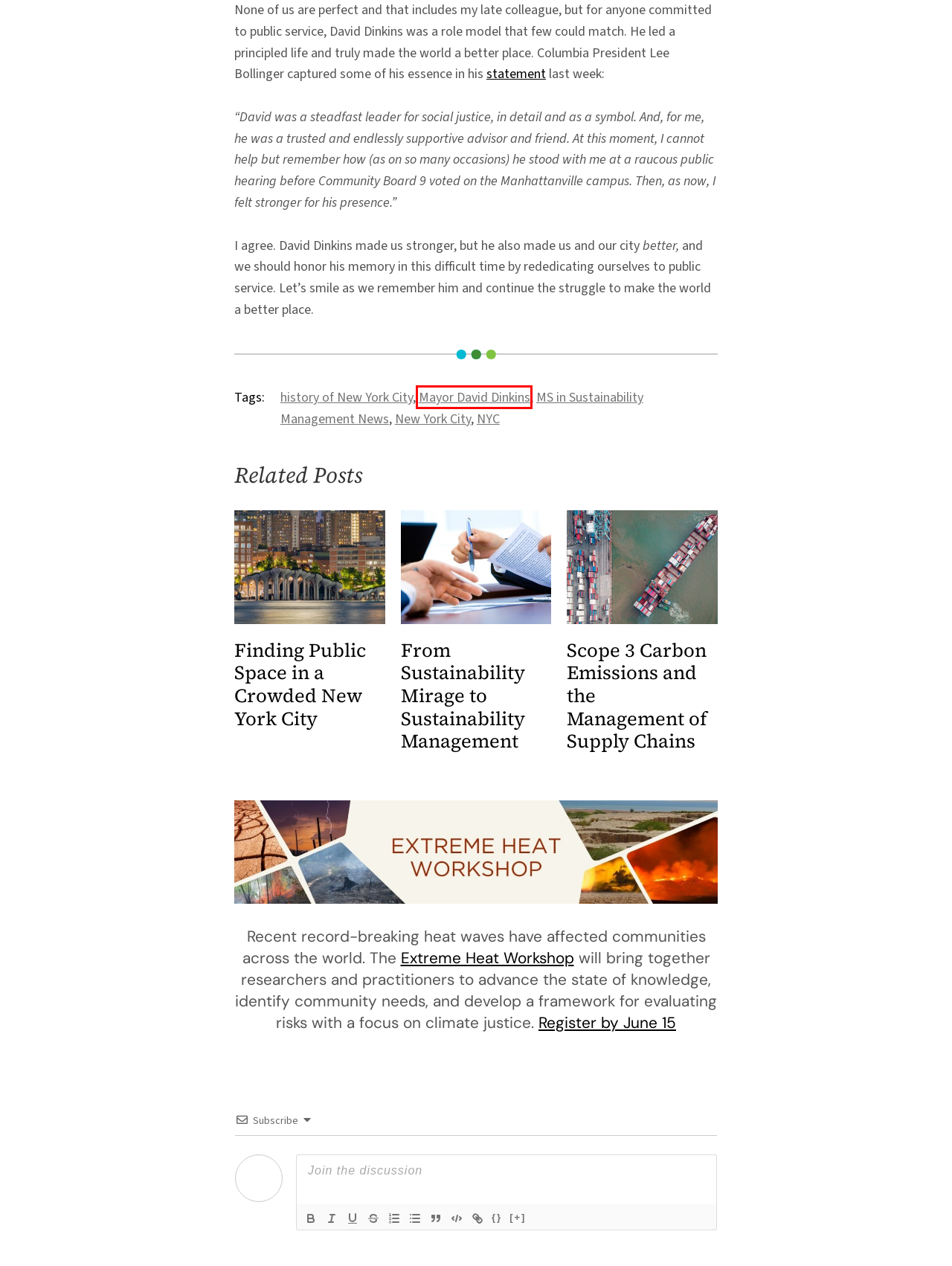Given a screenshot of a webpage with a red bounding box highlighting a UI element, choose the description that best corresponds to the new webpage after clicking the element within the red bounding box. Here are your options:
A. MS in Sustainability Management News – State of the Planet
B. Scope 3 Carbon Emissions and the Management of Supply Chains – State of the Planet
C. Finding Public Space in a Crowded New York City – State of the Planet
D. From Sustainability Mirage to Sustainability Management – State of the Planet
E. New York City – State of the Planet
F. Mayor David Dinkins – State of the Planet
G. NYC – State of the Planet
H. history of New York City – State of the Planet

F